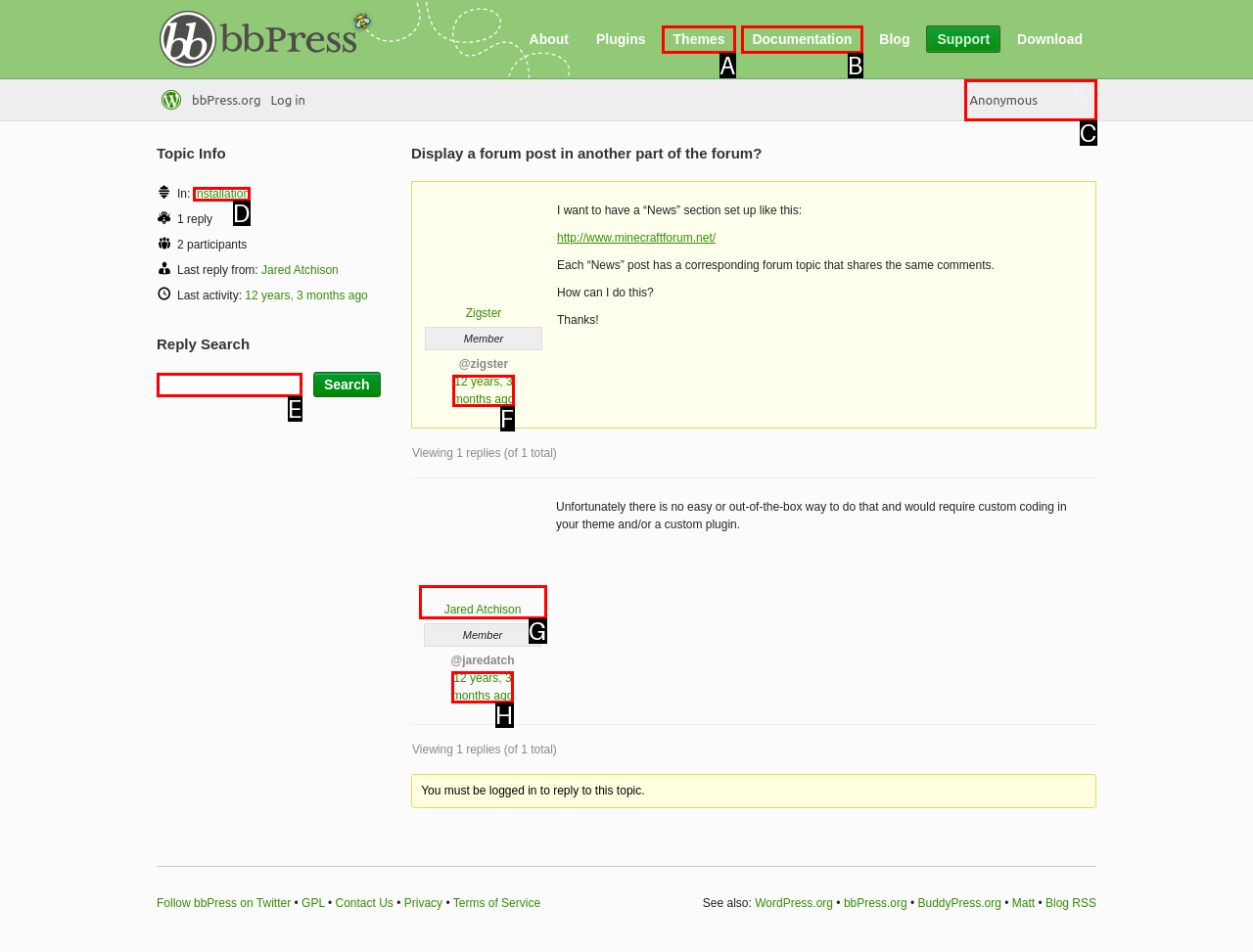Given the description: parent_node: Reply Search name="rs", identify the HTML element that fits best. Respond with the letter of the correct option from the choices.

E